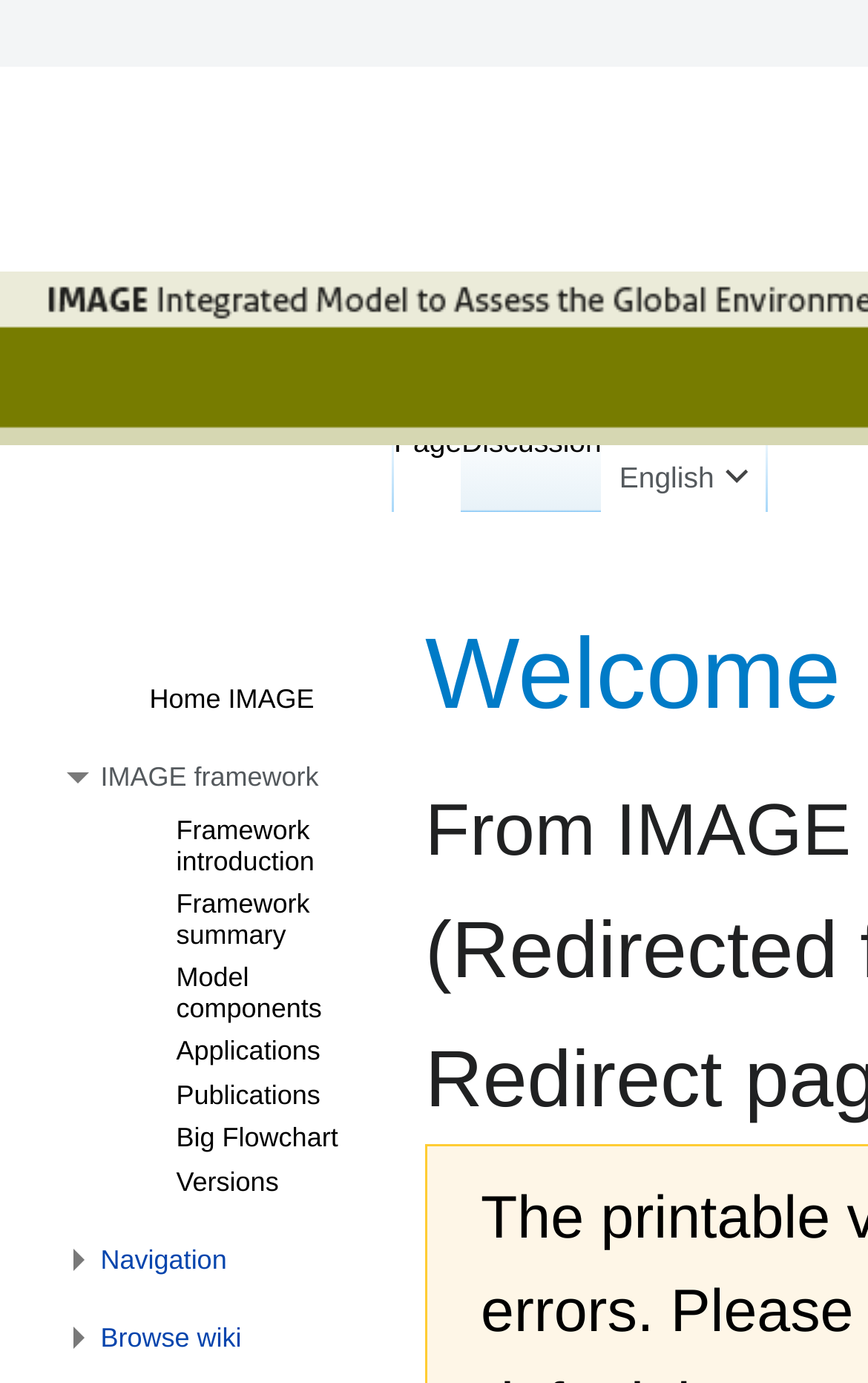Provide the bounding box coordinates of the HTML element this sentence describes: "Navigation". The bounding box coordinates consist of four float numbers between 0 and 1, i.e., [left, top, right, bottom].

[0.07, 0.893, 0.406, 0.927]